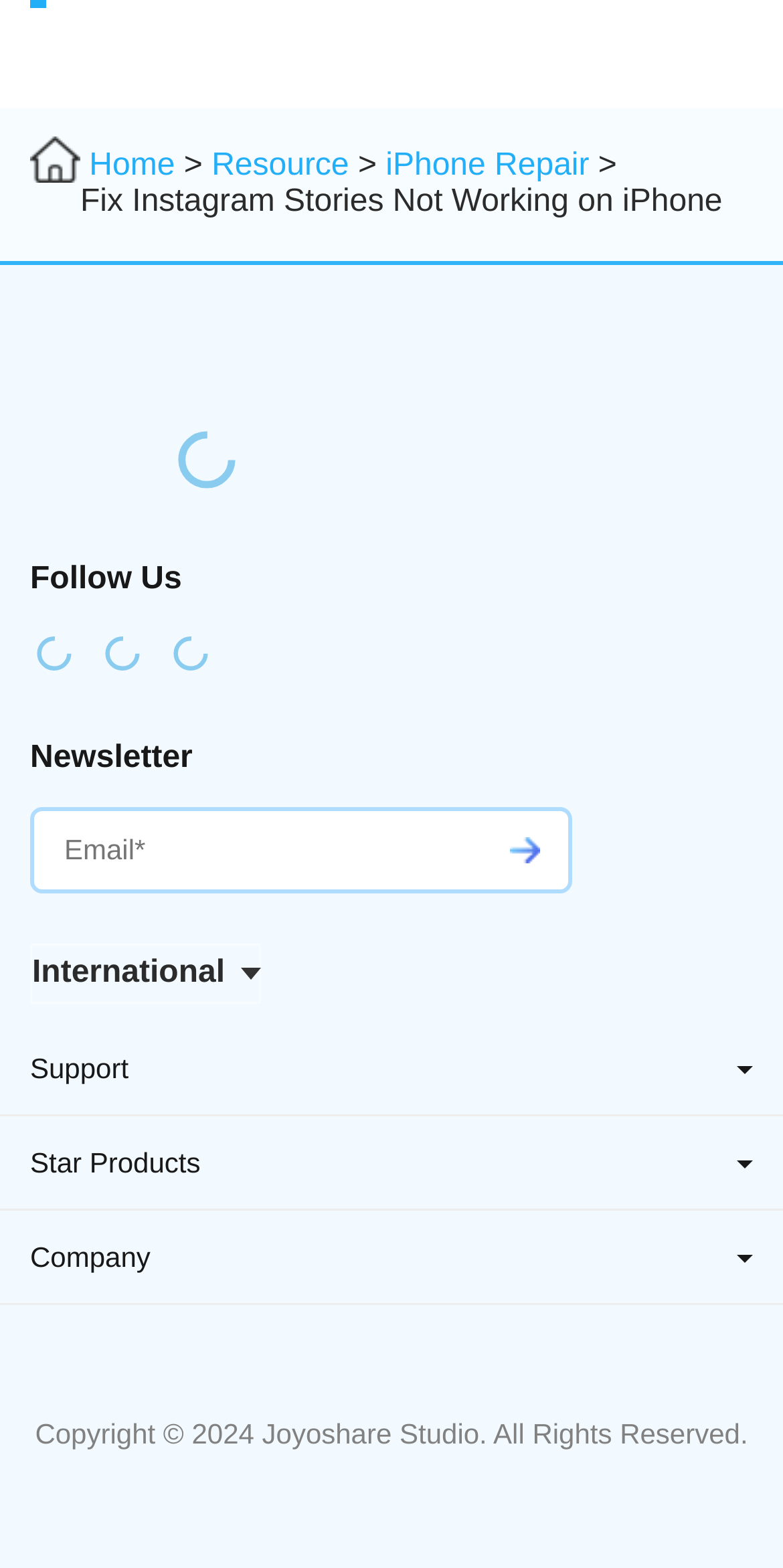How can I contact the company?
Can you provide a detailed and comprehensive answer to the question?

I found a link with the text 'Contact Us' which suggests that it is a way to contact the company.